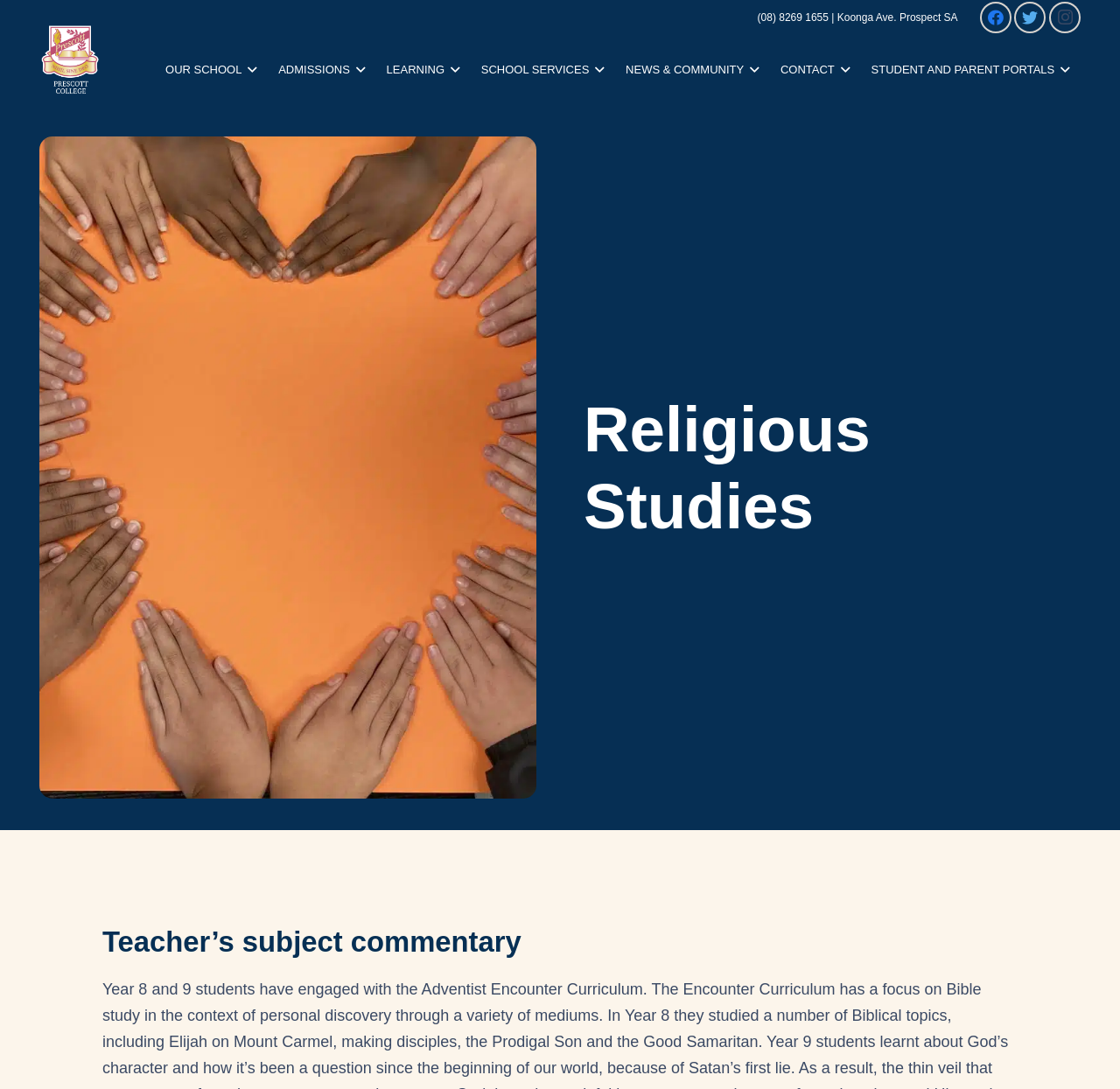Please answer the following question using a single word or phrase: 
How many social media links are there?

3